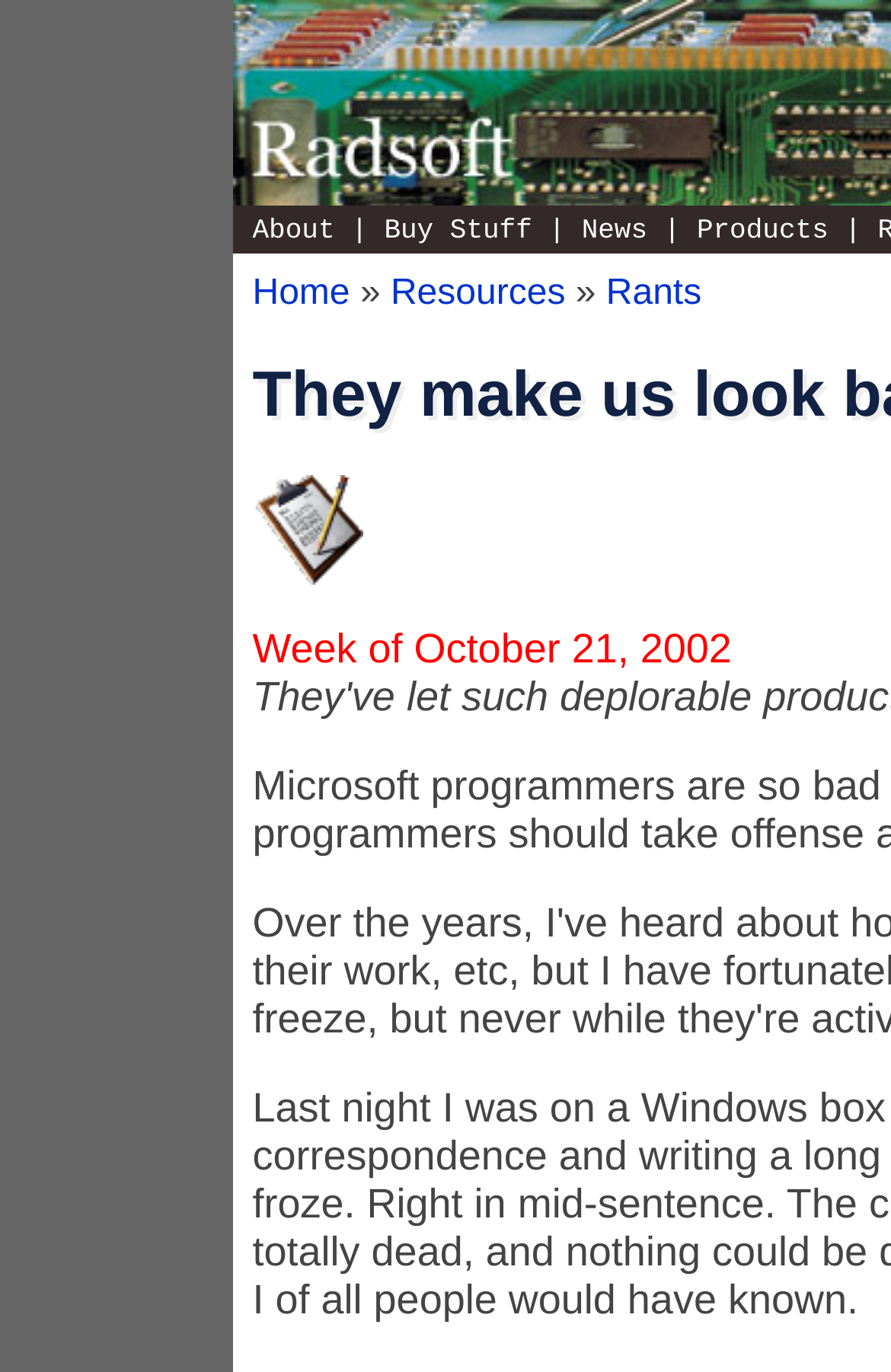Refer to the image and provide a thorough answer to this question:
What is the second link in the top menu?

I looked at the top menu and found that the second link is 'Buy Stuff', which is located between 'About' and 'News'.